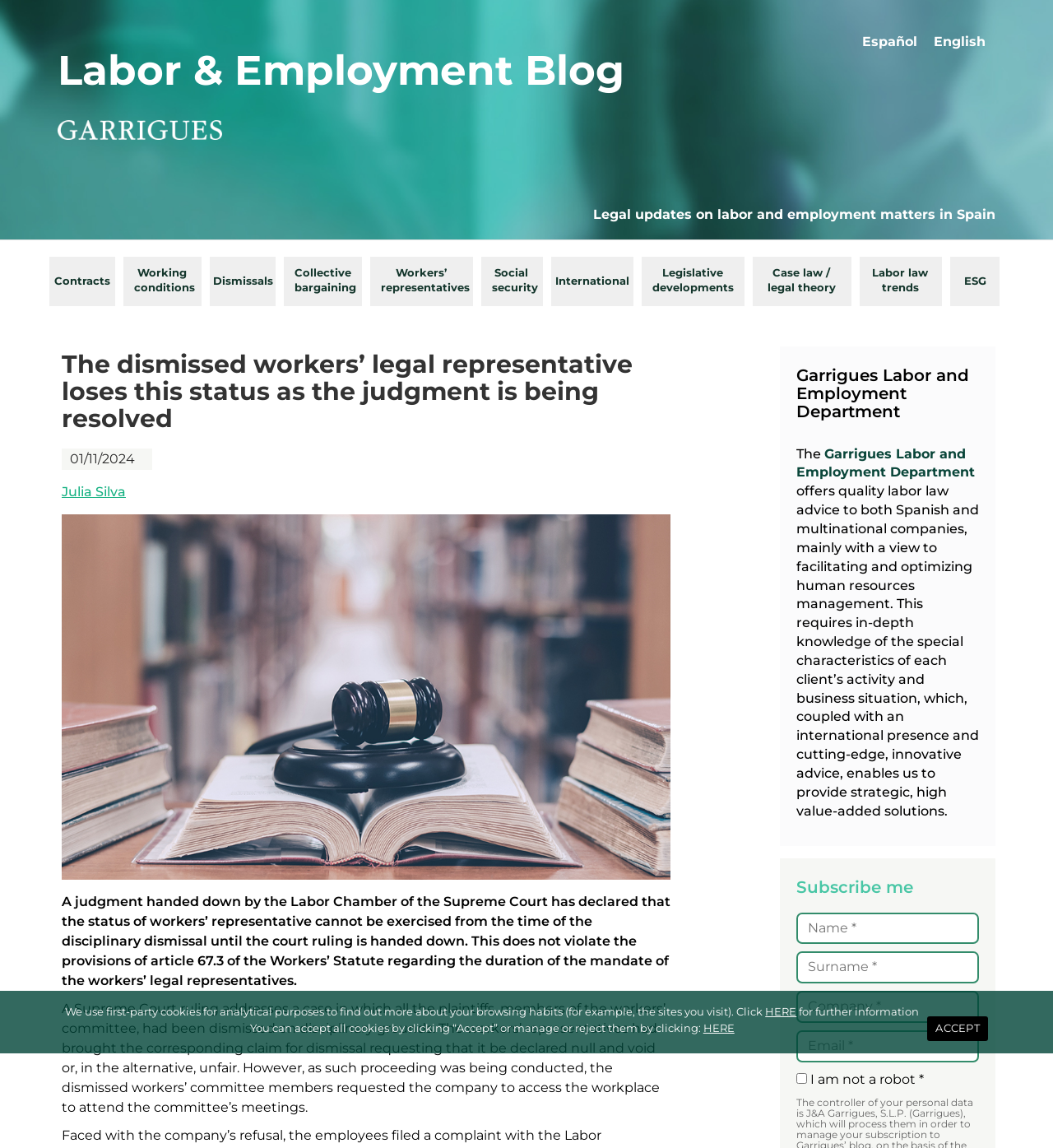What is the language of the webpage?
Please provide a comprehensive answer based on the visual information in the image.

The language of the webpage is English, as indicated by the presence of English text throughout the webpage, including the blog post and the navigation links.